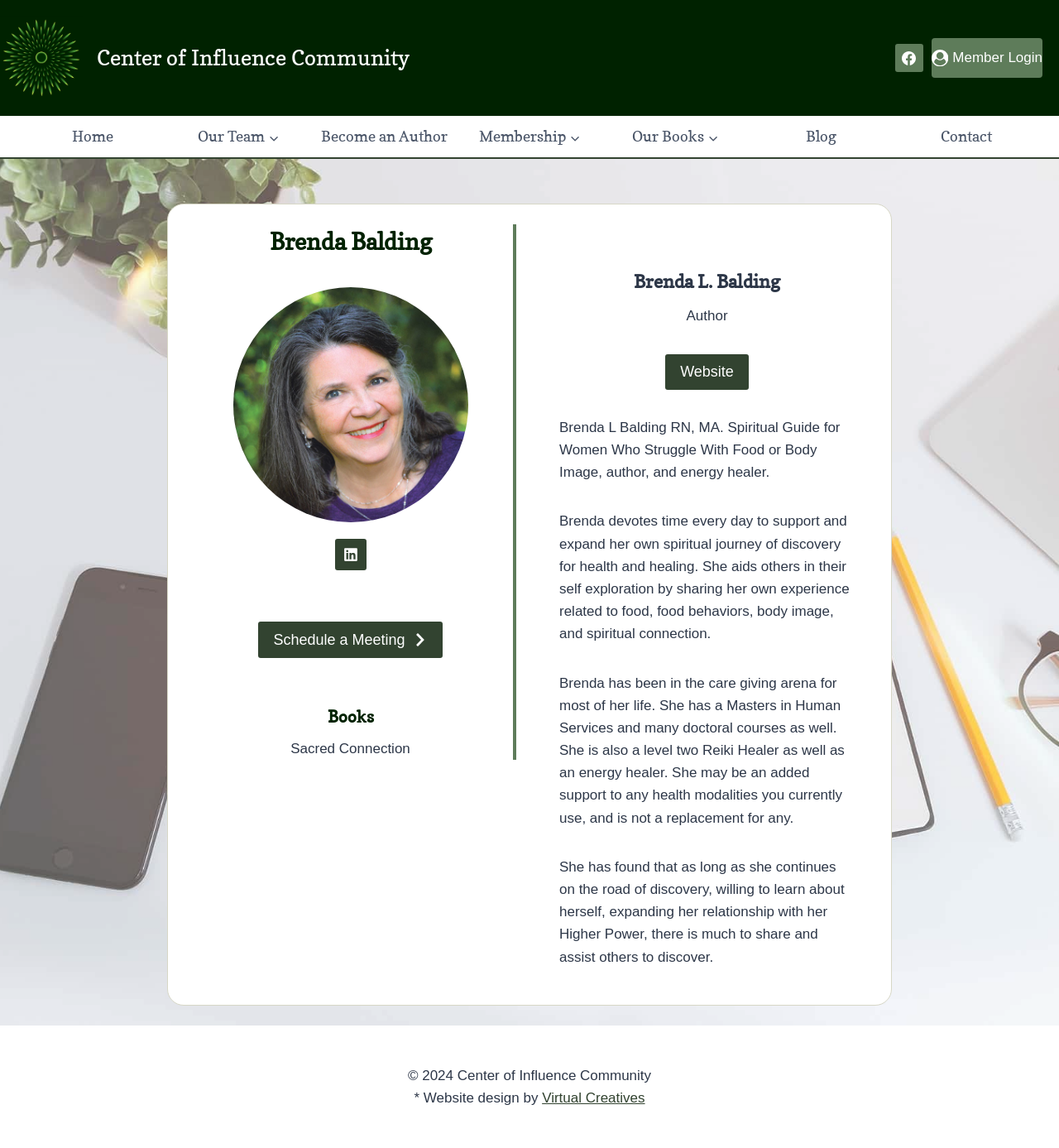Illustrate the webpage thoroughly, mentioning all important details.

This webpage is about Brenda Balding, a spiritual guide, author, and energy healer who supports women struggling with food or body image. At the top left, there is a logo of "Center of Influence Community" with a link to the community's homepage. Next to it, there are social media links, including Facebook, and an "Account Member Login" button.

The main navigation menu is located below the top section, with links to "Home", "Our Team", "Become an Author", "Membership", "Our Books", "Blog", and "Contact". Some of these links have child menus.

The main content area is divided into sections. The first section has a heading "Brenda Balding" and a figure, likely a photo of Brenda. Below it, there are two links, one to schedule a meeting and another without a description.

The next section has a heading "Books" and a text "Sacred Connection". Following this, there is a section about Brenda L. Balding, with a heading and a description of her as an author. There is also a link to her website.

The main content area continues with a paragraph describing Brenda's spiritual journey and how she supports others. This is followed by another paragraph about her background in the care-giving arena and her qualifications as a Reiki Healer and energy healer. The final paragraph in this section describes her approach to self-discovery and how she can assist others.

At the bottom of the page, there is a copyright notice and a credit for the website design.